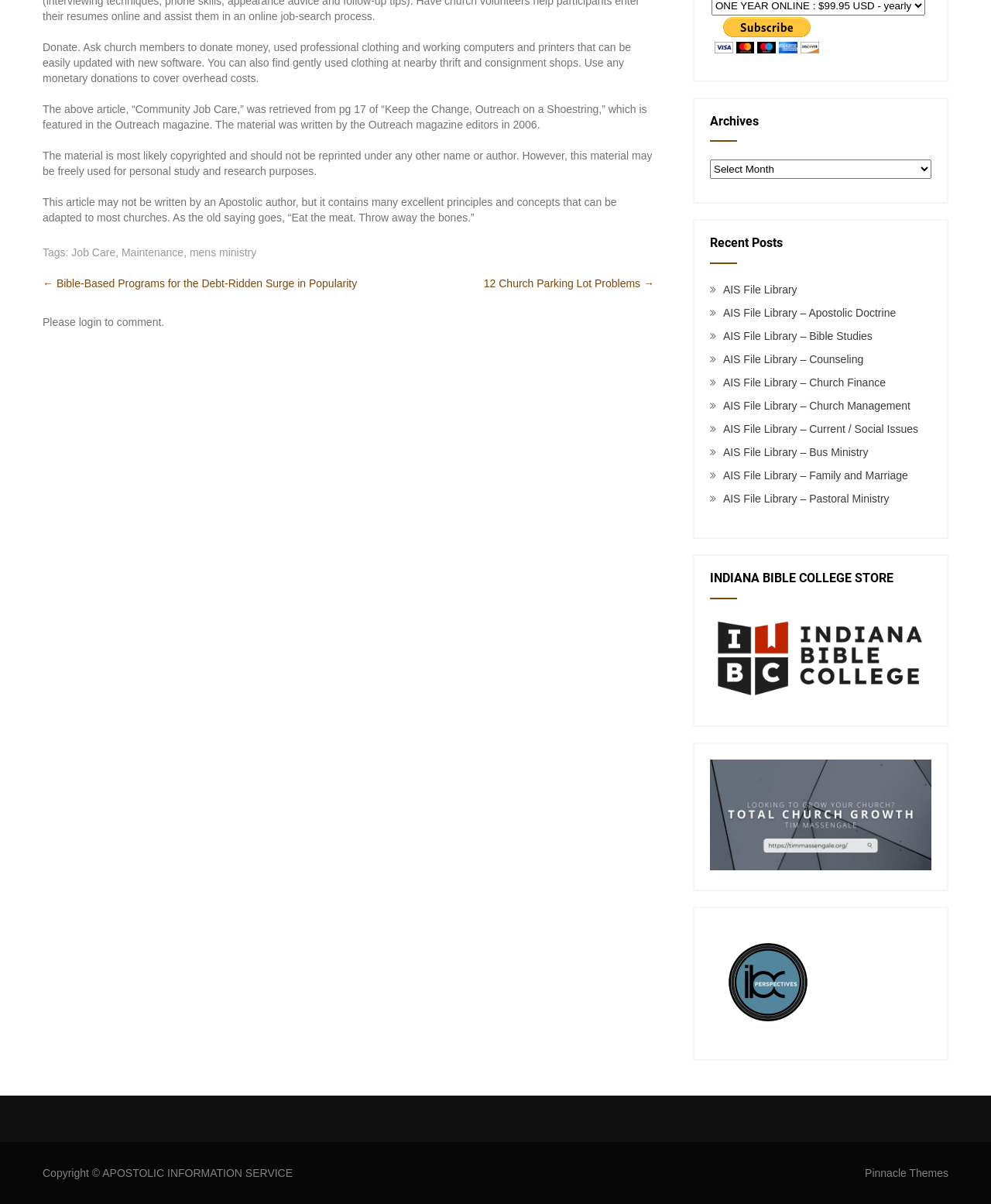Determine the bounding box coordinates (top-left x, top-left y, bottom-right x, bottom-right y) of the UI element described in the following text: Maintenance

[0.123, 0.204, 0.185, 0.215]